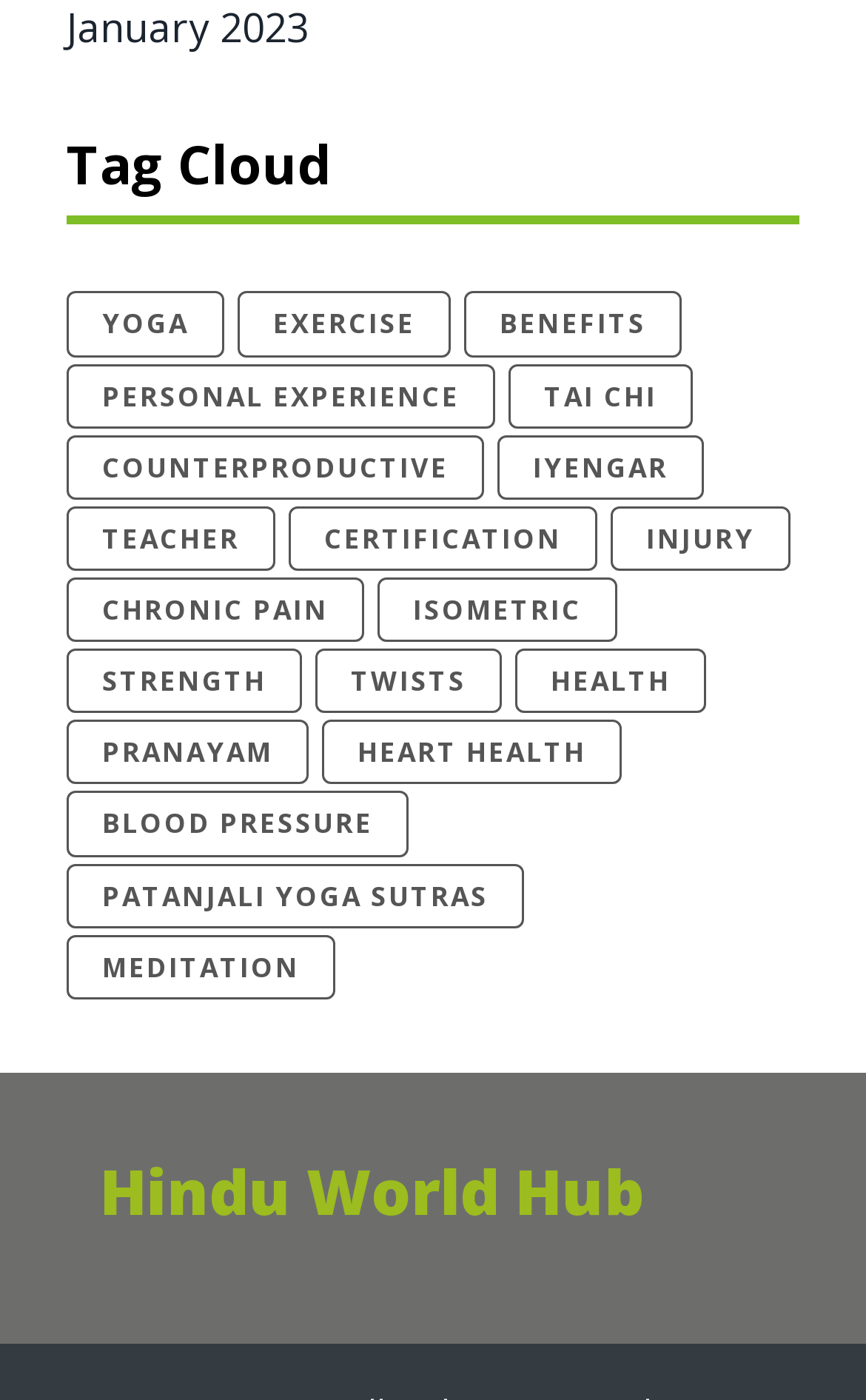Respond to the question below with a single word or phrase:
What type of certification might be discussed in the link 'CERTIFICATION'?

Yoga teacher certification